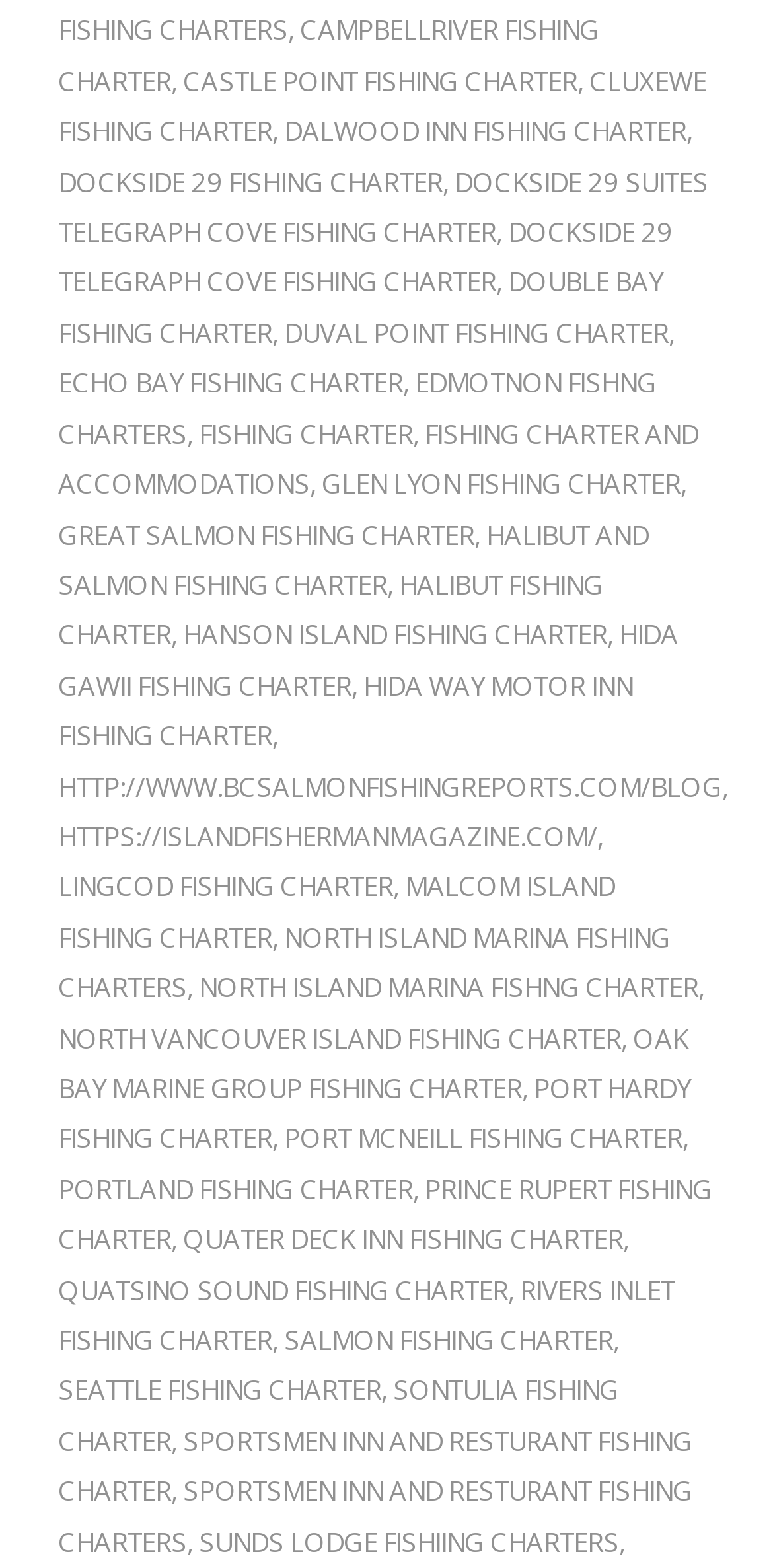Answer the following inquiry with a single word or phrase:
How many fishing charters are listed?

47